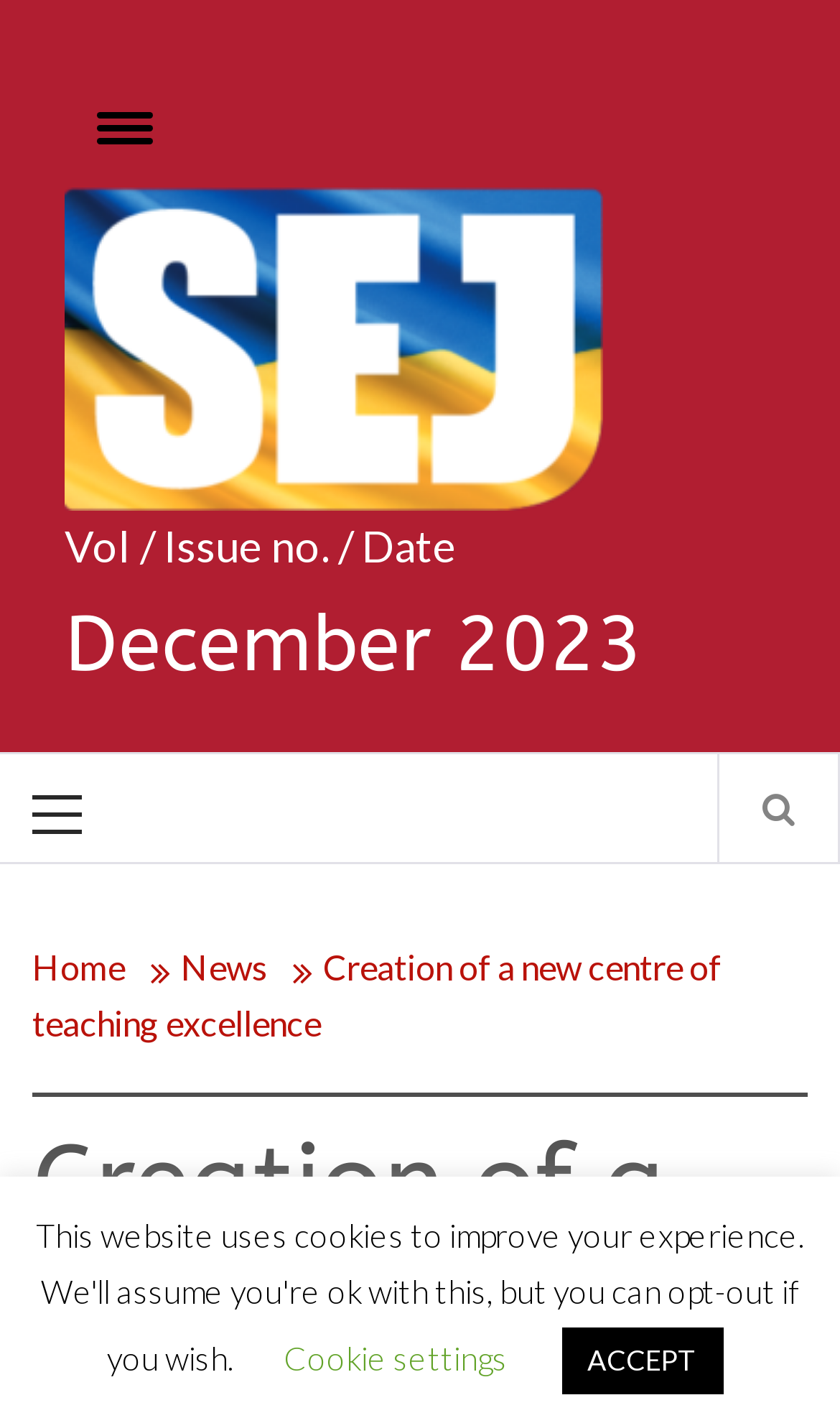Using the provided element description: "Cookie settings", determine the bounding box coordinates of the corresponding UI element in the screenshot.

[0.337, 0.944, 0.604, 0.971]